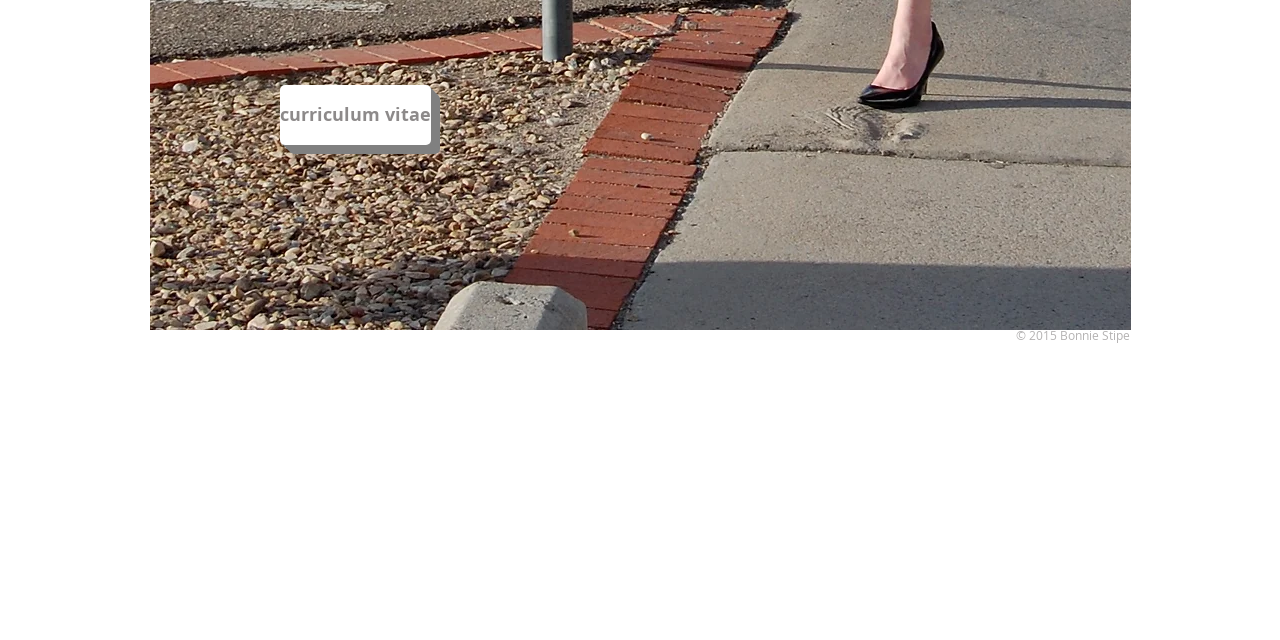Using the element description: "curriculum vitae", determine the bounding box coordinates for the specified UI element. The coordinates should be four float numbers between 0 and 1, [left, top, right, bottom].

[0.219, 0.133, 0.337, 0.227]